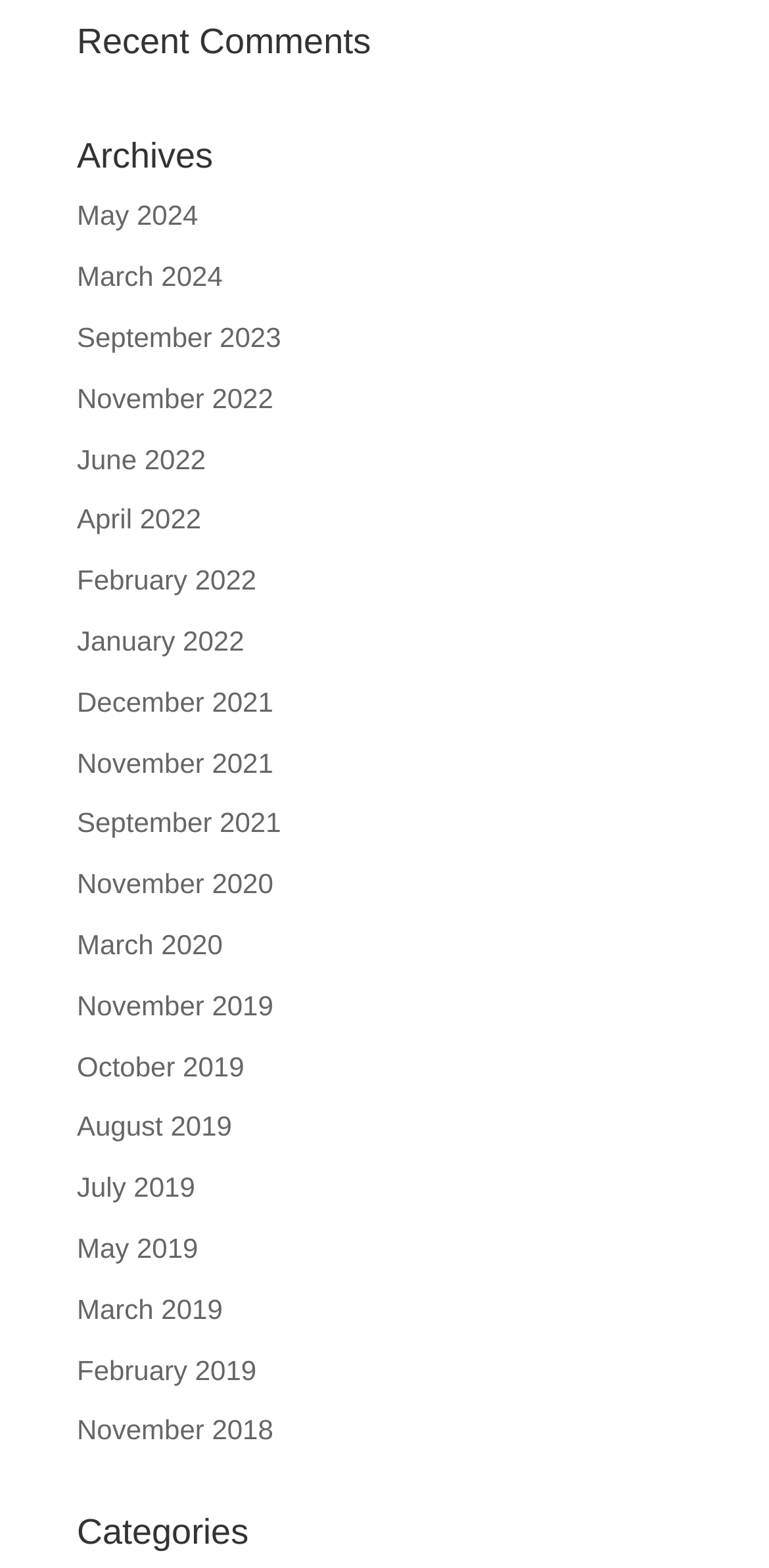Please find the bounding box coordinates of the element that must be clicked to perform the given instruction: "Go to archives". The coordinates should be four float numbers from 0 to 1, i.e., [left, top, right, bottom].

[0.1, 0.089, 0.9, 0.124]